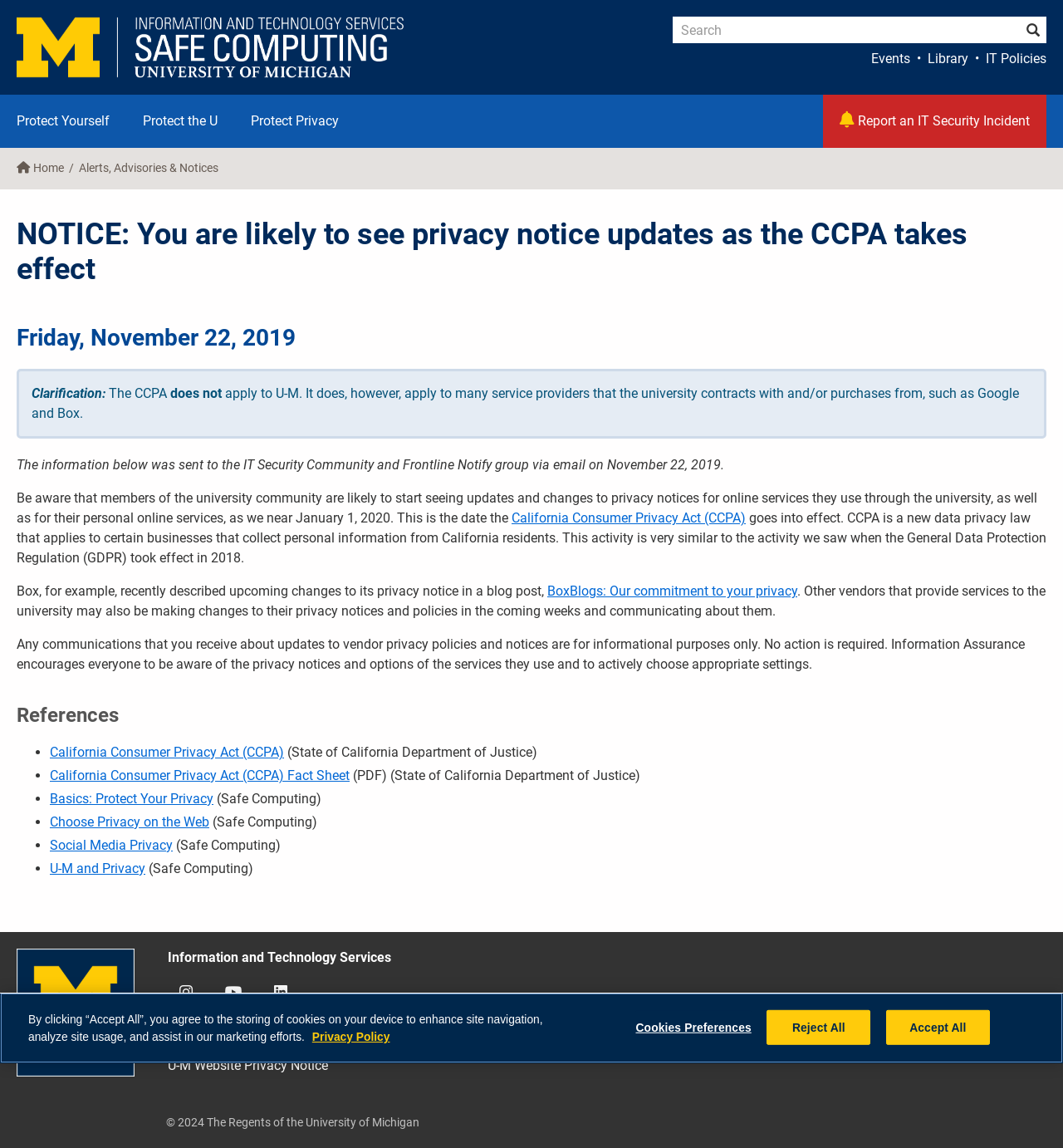What is the name of the university mentioned on the webpage?
Based on the image, answer the question with a single word or brief phrase.

University of Michigan